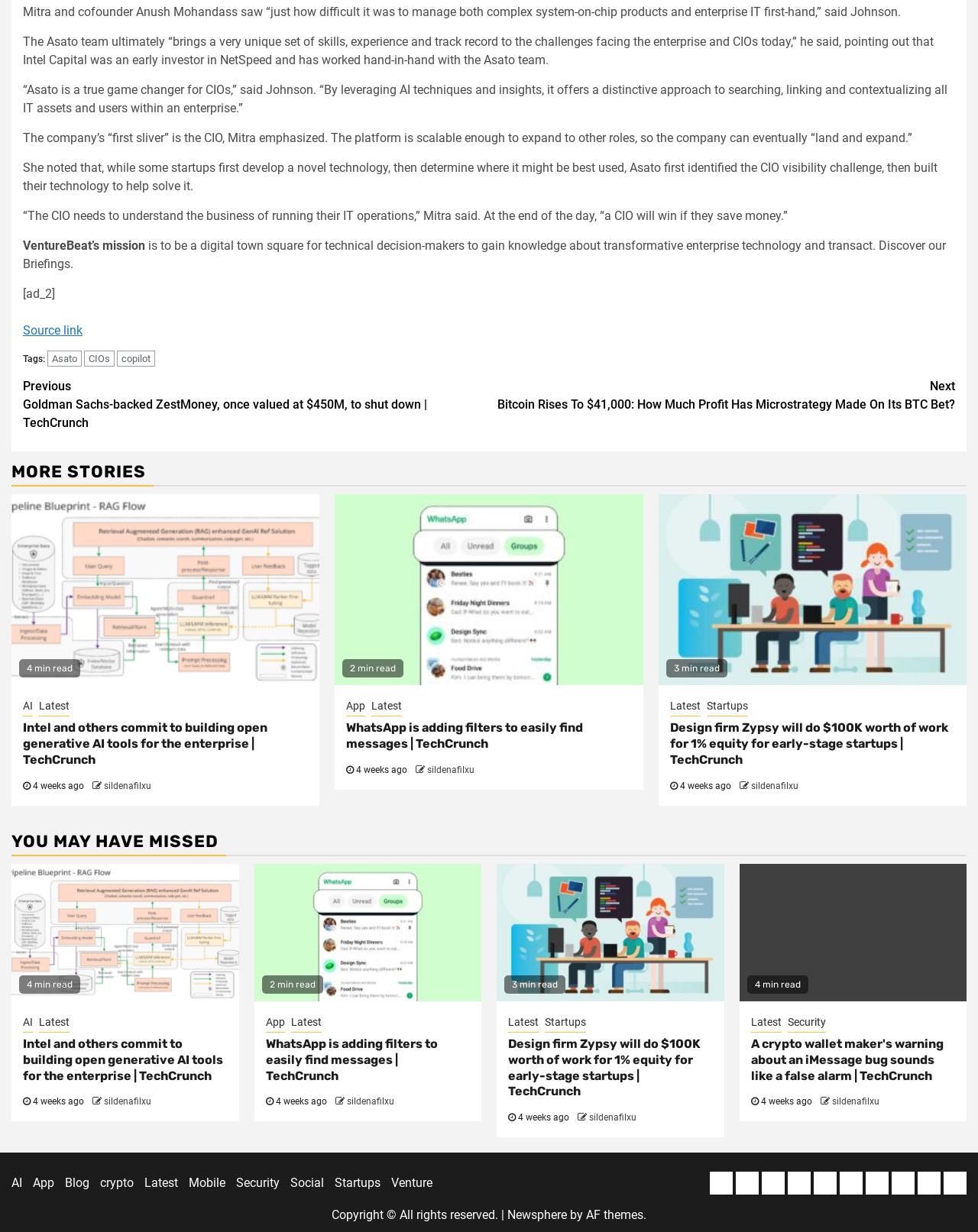What is the role of the person mentioned in the article?
Can you offer a detailed and complete answer to this question?

The article mentions a person, Mitra, who is a CIO, and it emphasizes the importance of the CIO's role in understanding the business of running their IT operations.